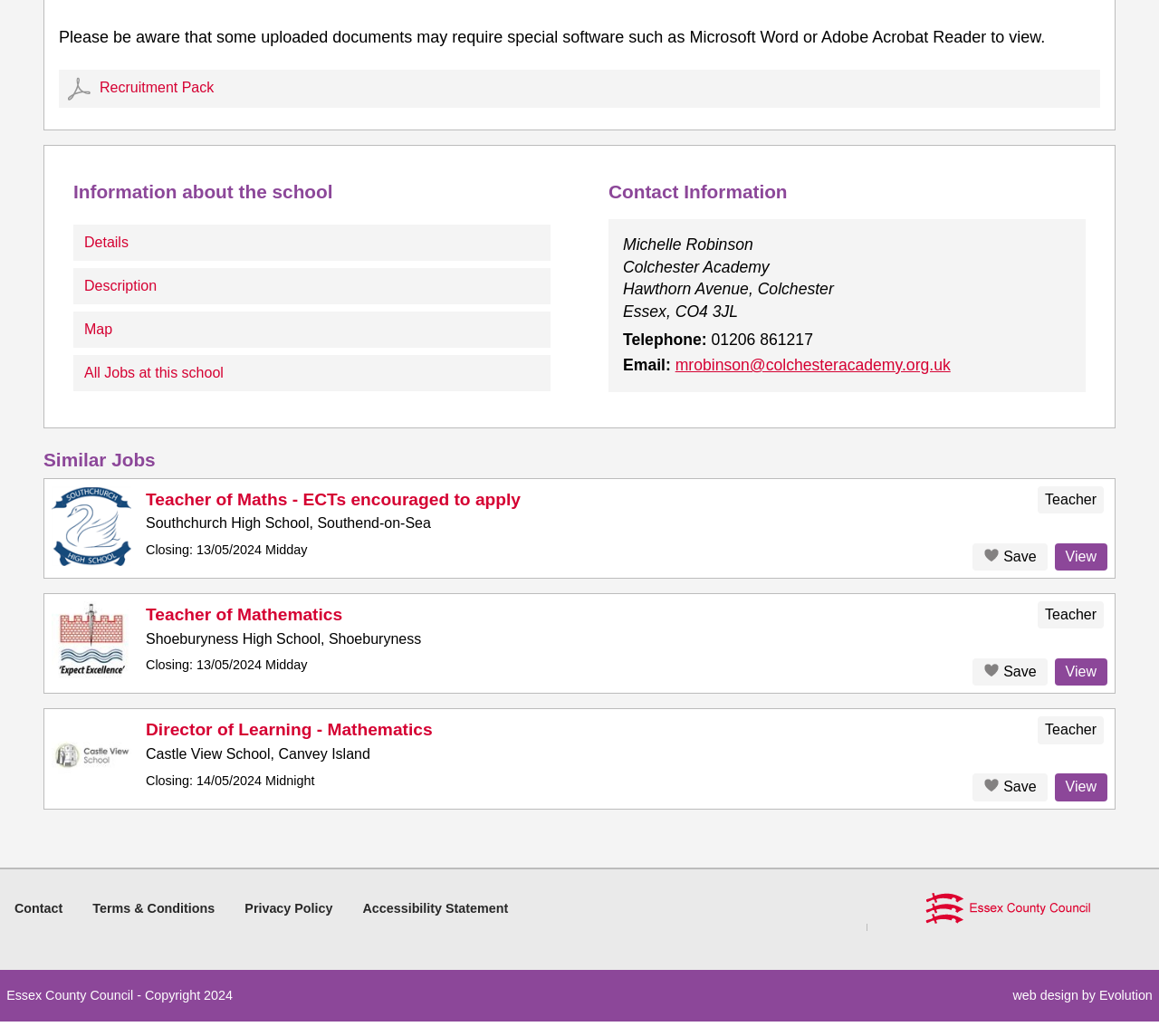Kindly respond to the following question with a single word or a brief phrase: 
What is the closing date for the second job listing?

13/05/2024 Midday